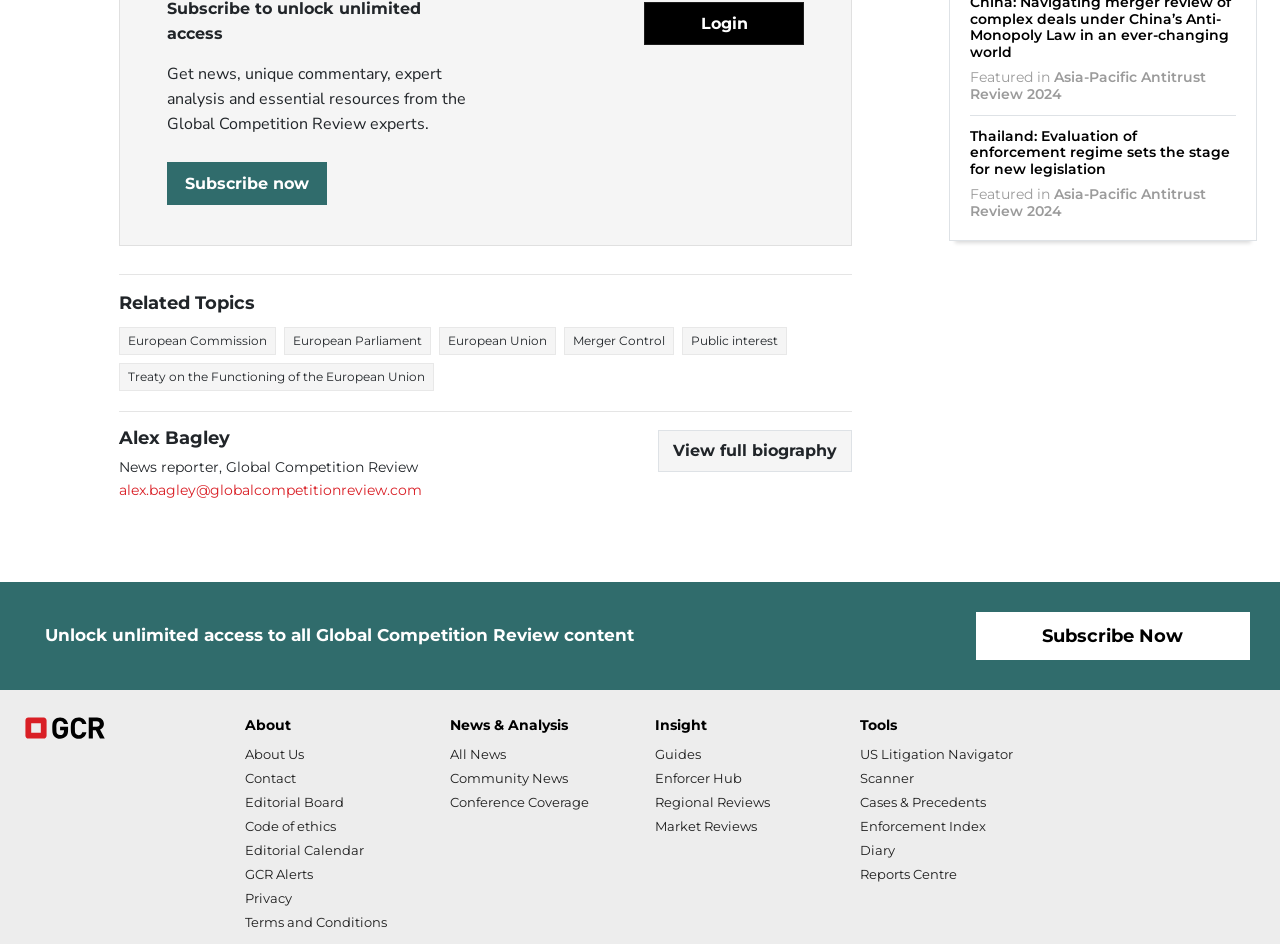Please identify the bounding box coordinates of the area that needs to be clicked to fulfill the following instruction: "View full biography."

[0.514, 0.455, 0.666, 0.5]